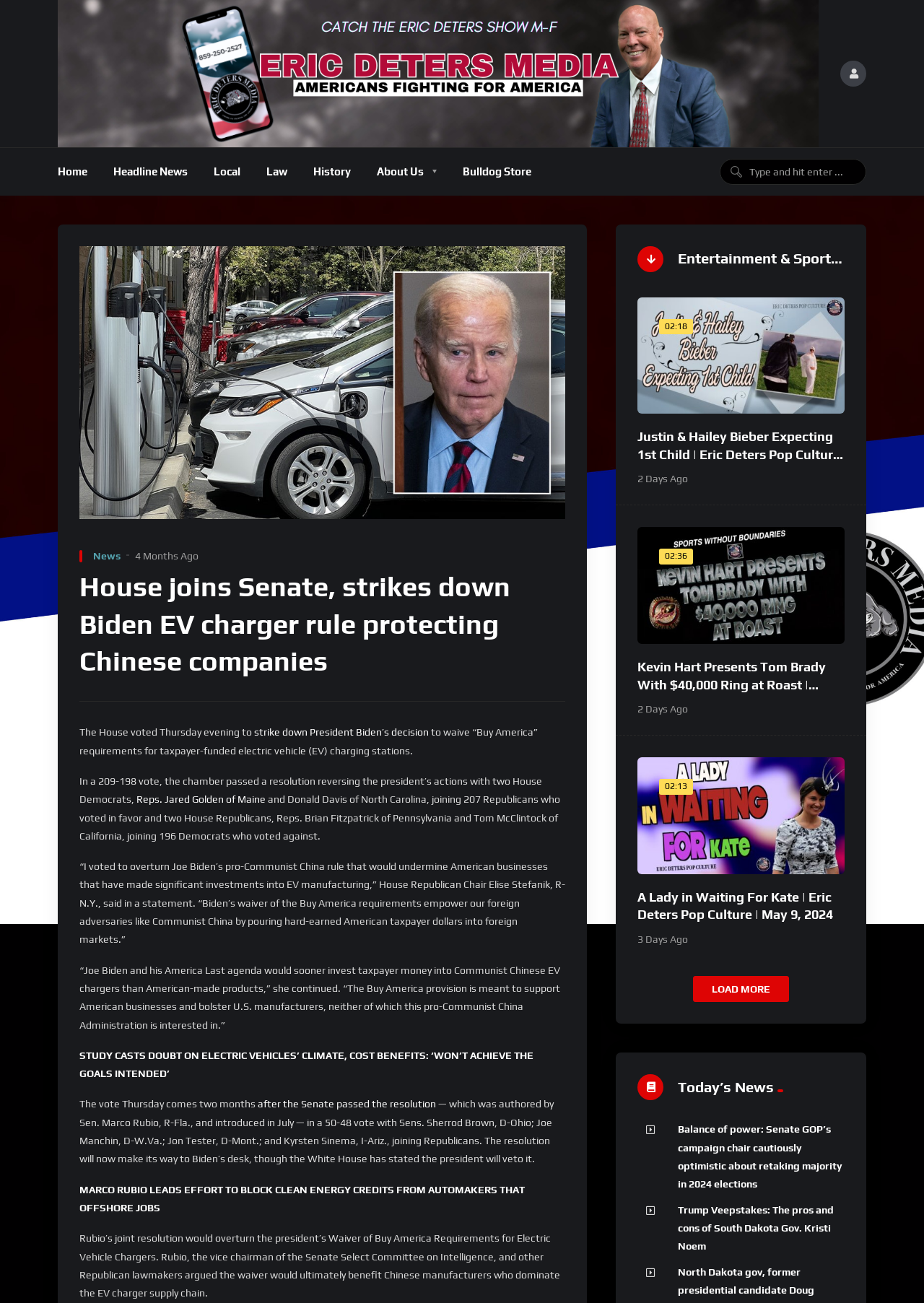Please specify the bounding box coordinates of the clickable region necessary for completing the following instruction: "Click on the 'Justin & Hailey Bieber Expecting 1st Child' link". The coordinates must consist of four float numbers between 0 and 1, i.e., [left, top, right, bottom].

[0.69, 0.228, 0.914, 0.318]